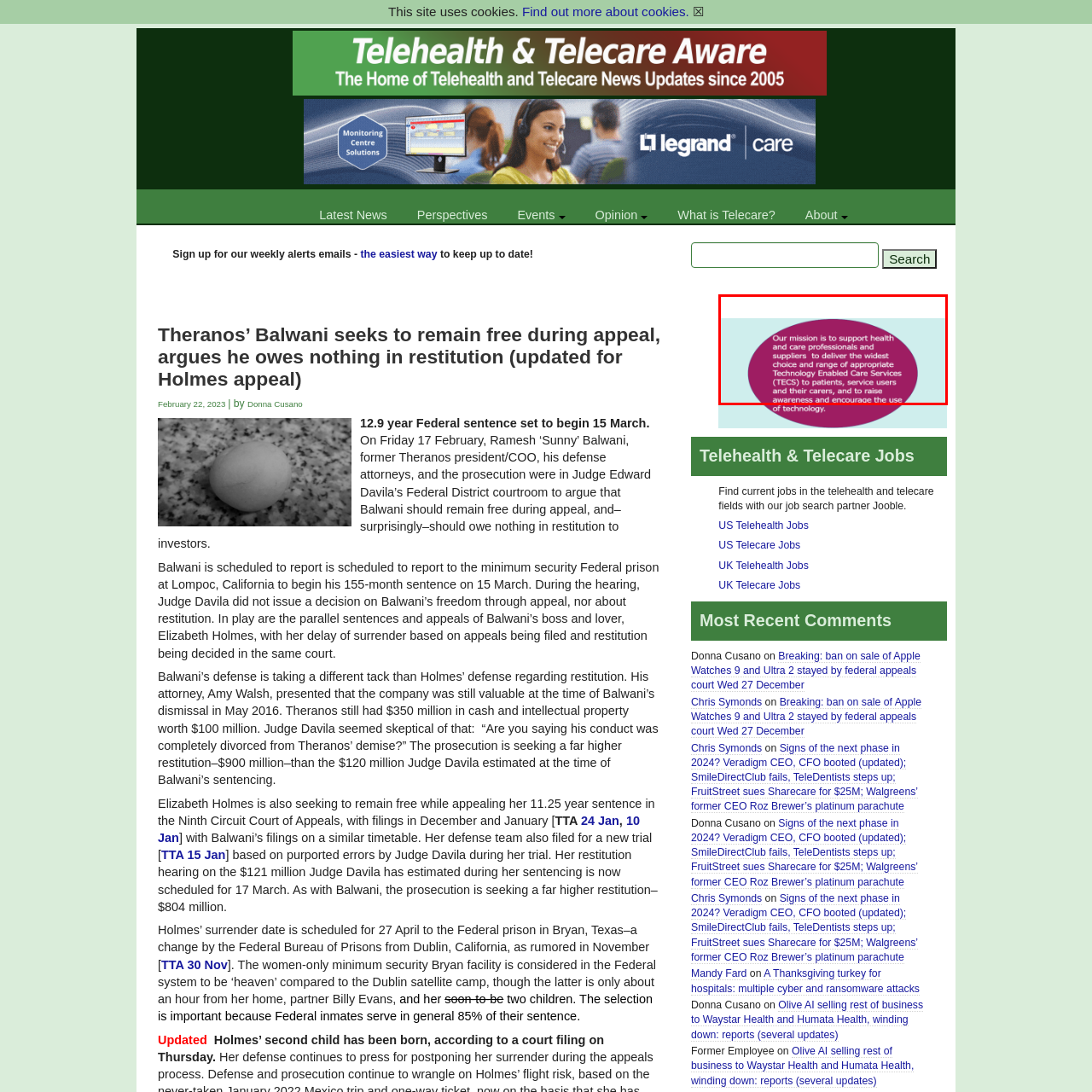Direct your attention to the section marked by the red bounding box and construct a detailed answer to the following question based on the image: What is the purpose of Technology Enabled Care Services?

The organization's mission emphasizes the commitment to enhancing healthcare delivery through technology, which implies that Technology Enabled Care Services (TECS) are intended to improve the quality and efficiency of healthcare services.